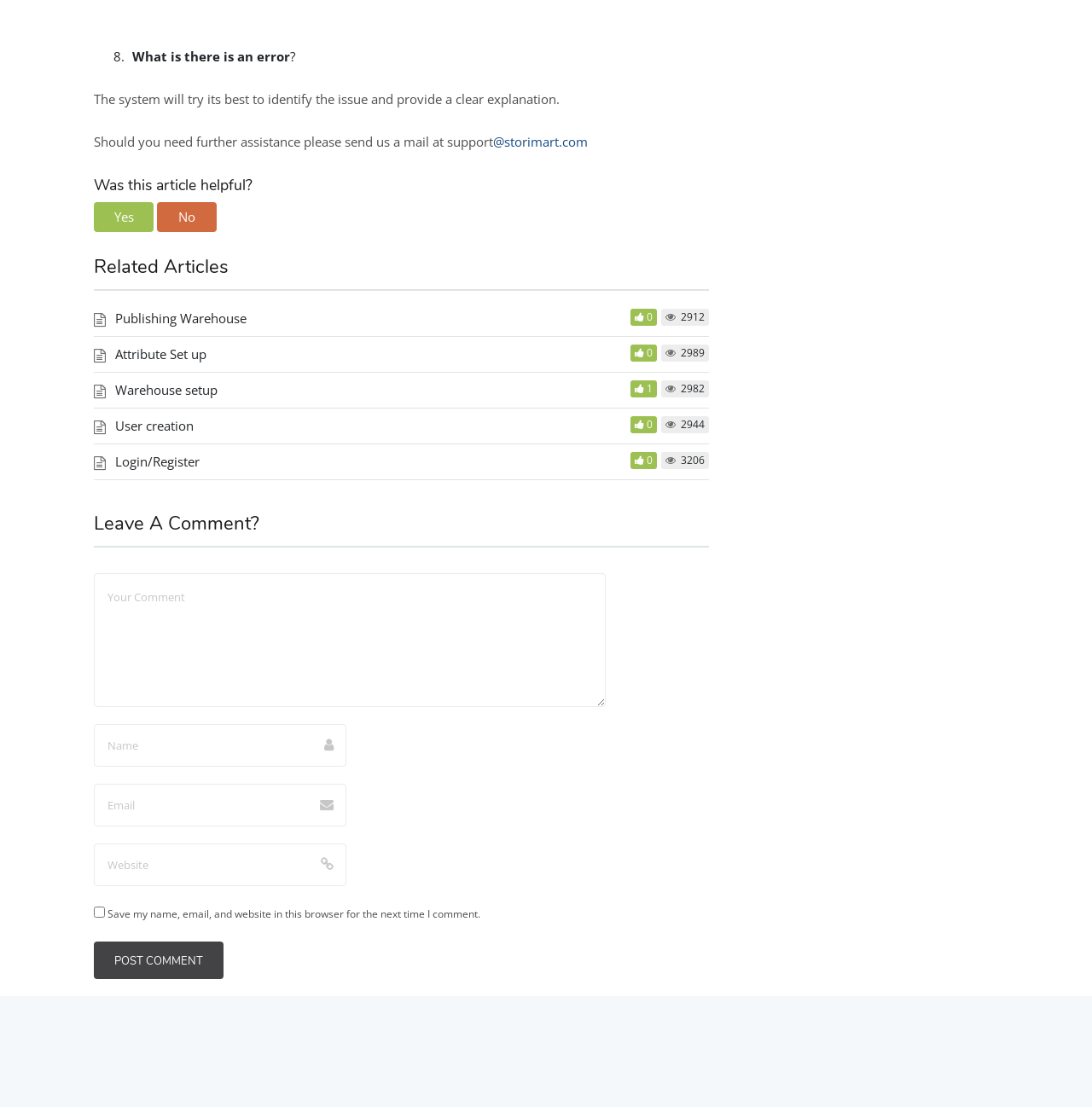Please answer the following question using a single word or phrase: 
What is required to leave a comment?

Name, Email, and Comment